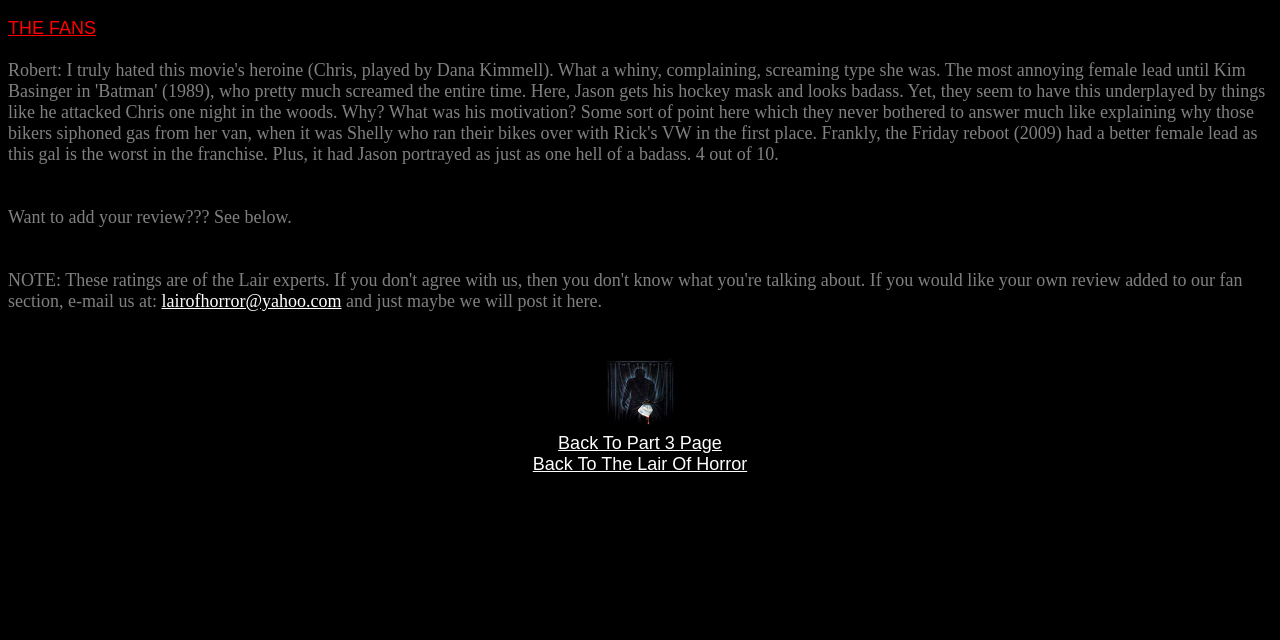Identify the bounding box of the HTML element described as: "November 2019".

None